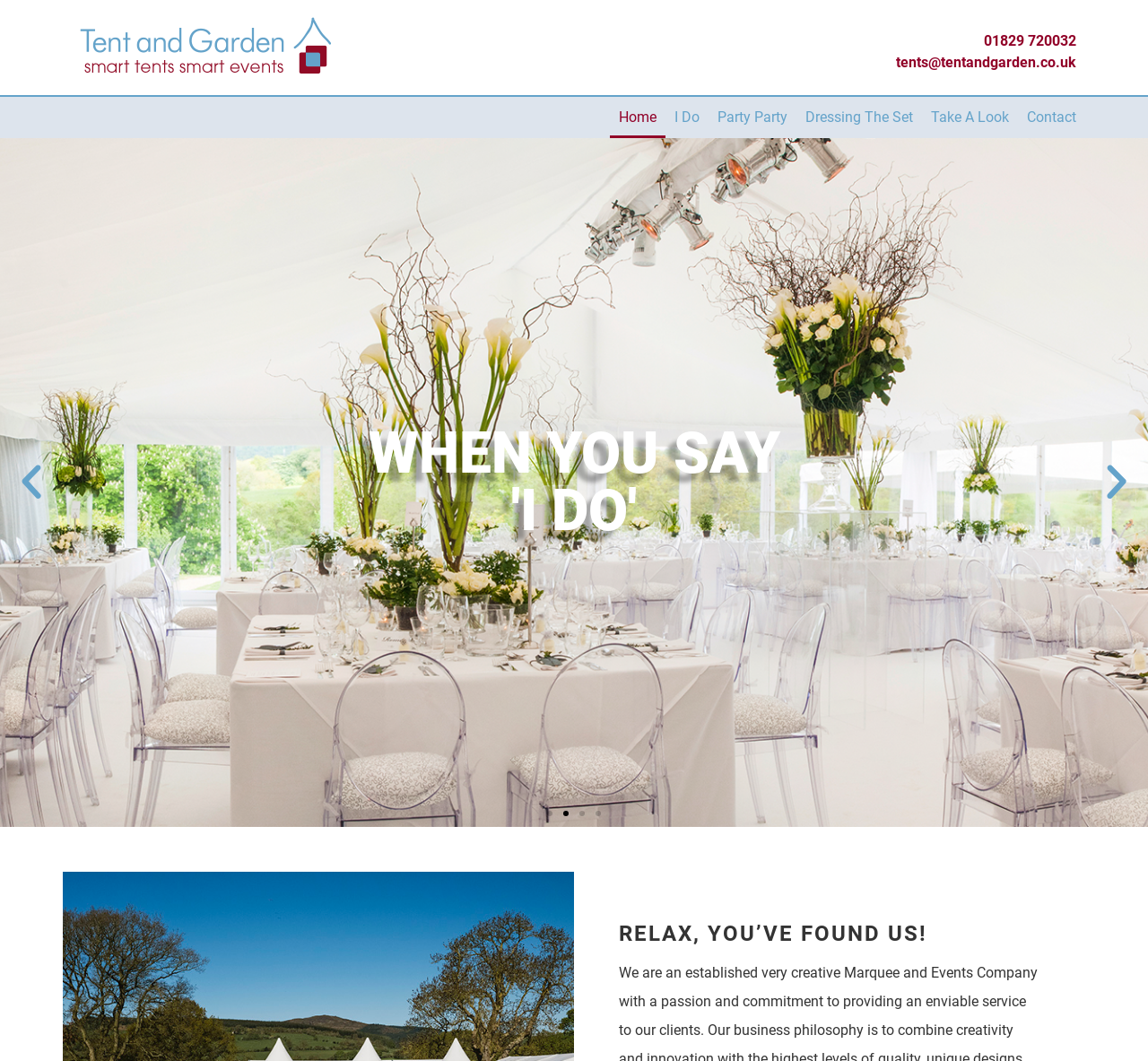Please identify the bounding box coordinates of the element I should click to complete this instruction: 'Click the 'Contact' link'. The coordinates should be given as four float numbers between 0 and 1, like this: [left, top, right, bottom].

[0.887, 0.091, 0.945, 0.13]